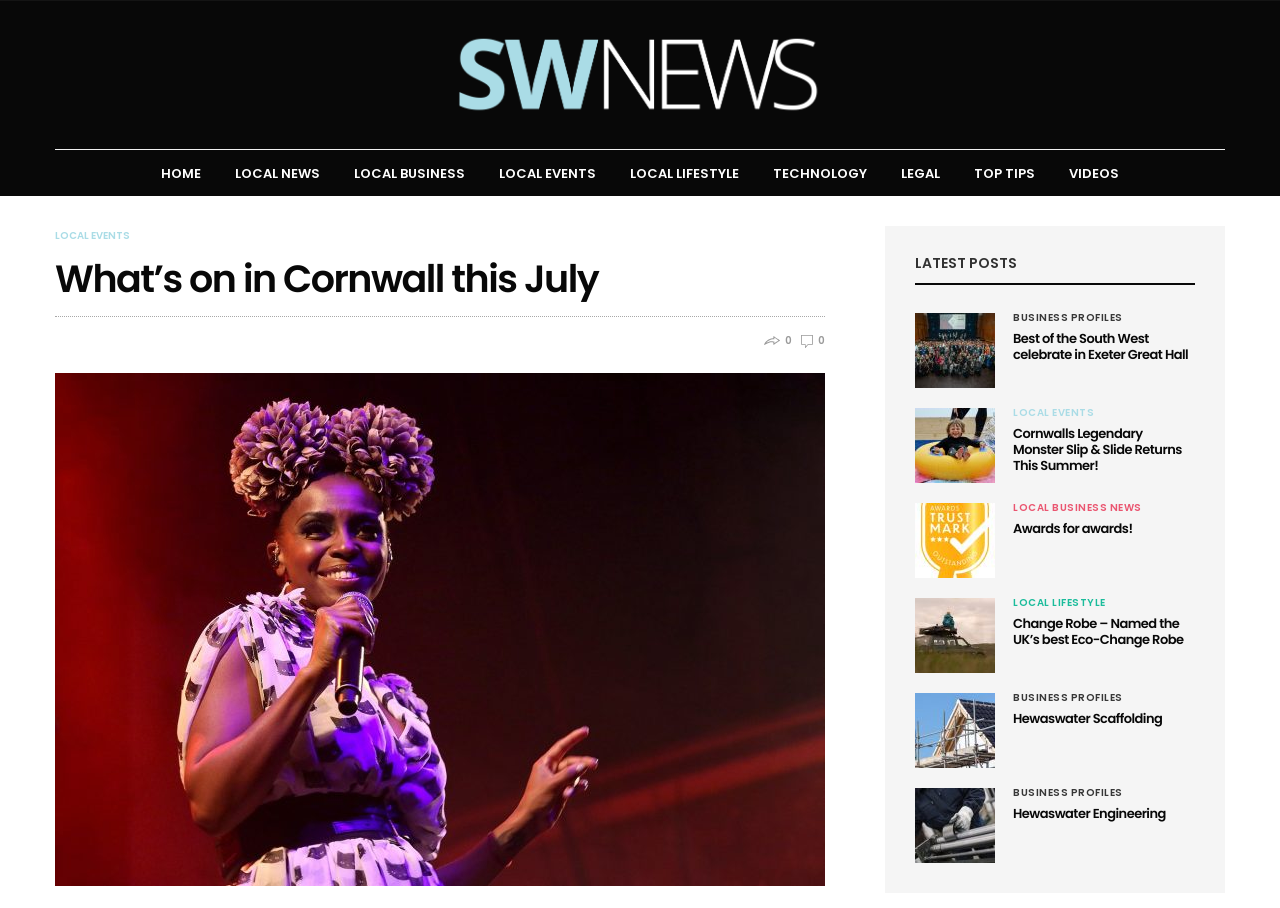Provide the bounding box coordinates for the specified HTML element described in this description: "title="Hewaswater Engineering"". The coordinates should be four float numbers ranging from 0 to 1, in the format [left, top, right, bottom].

[0.715, 0.867, 0.777, 0.95]